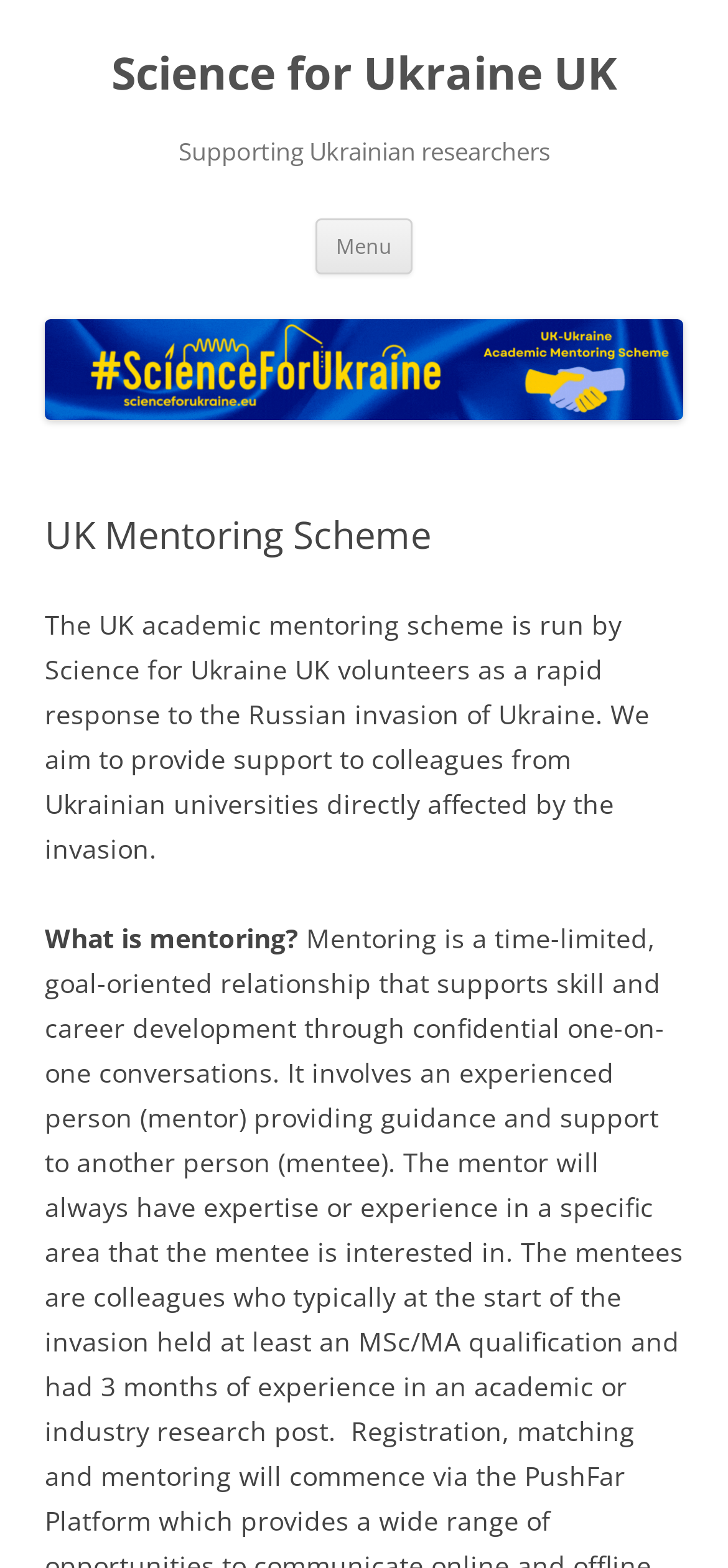Is there a menu button on the webpage?
Please provide a detailed and comprehensive answer to the question.

The button 'Menu' is present on the webpage, with a bounding box of [0.433, 0.139, 0.567, 0.174], indicating that there is a menu button on the webpage.